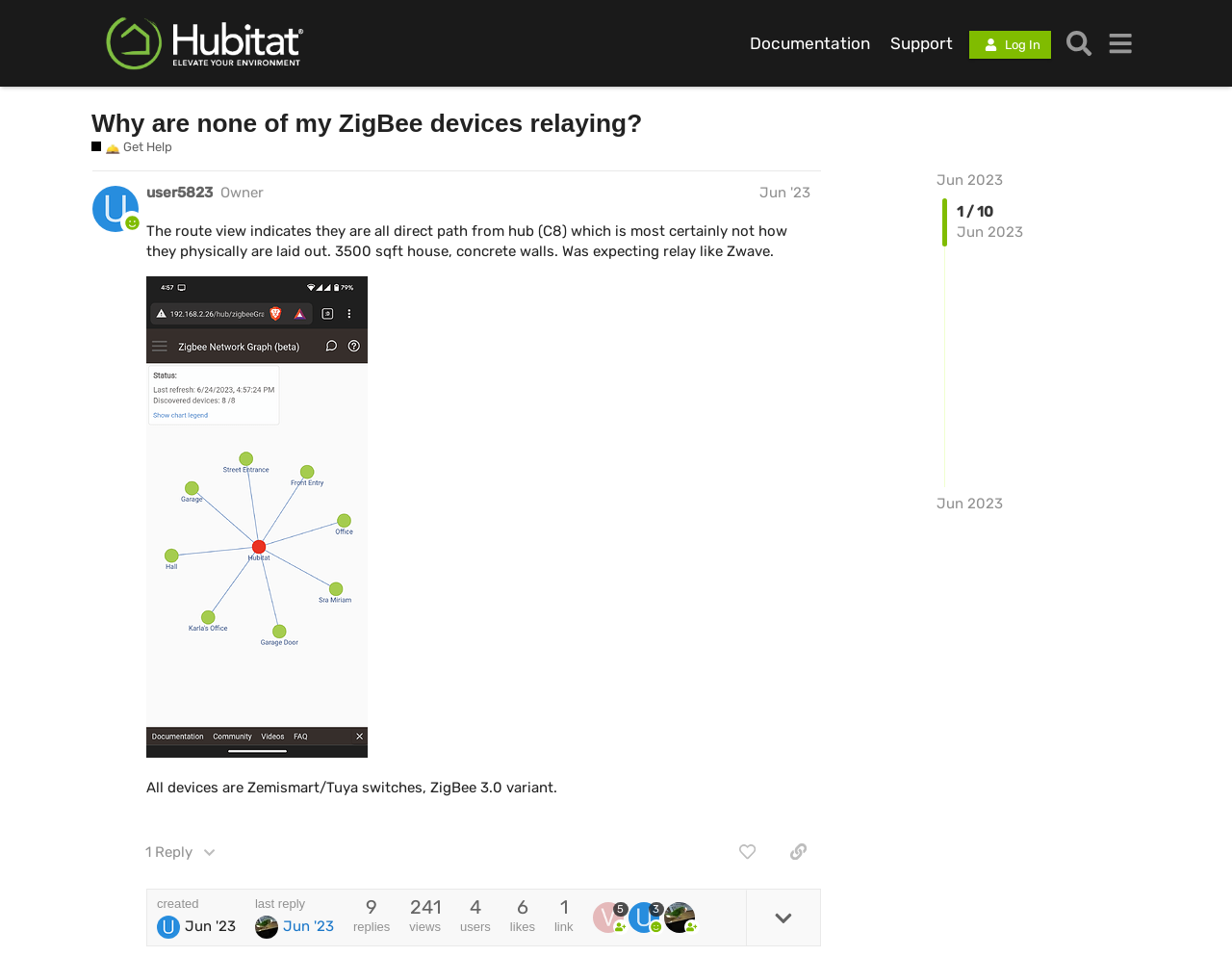What type of switches are mentioned in the post? Examine the screenshot and reply using just one word or a brief phrase.

Zemismart/Tuya switches